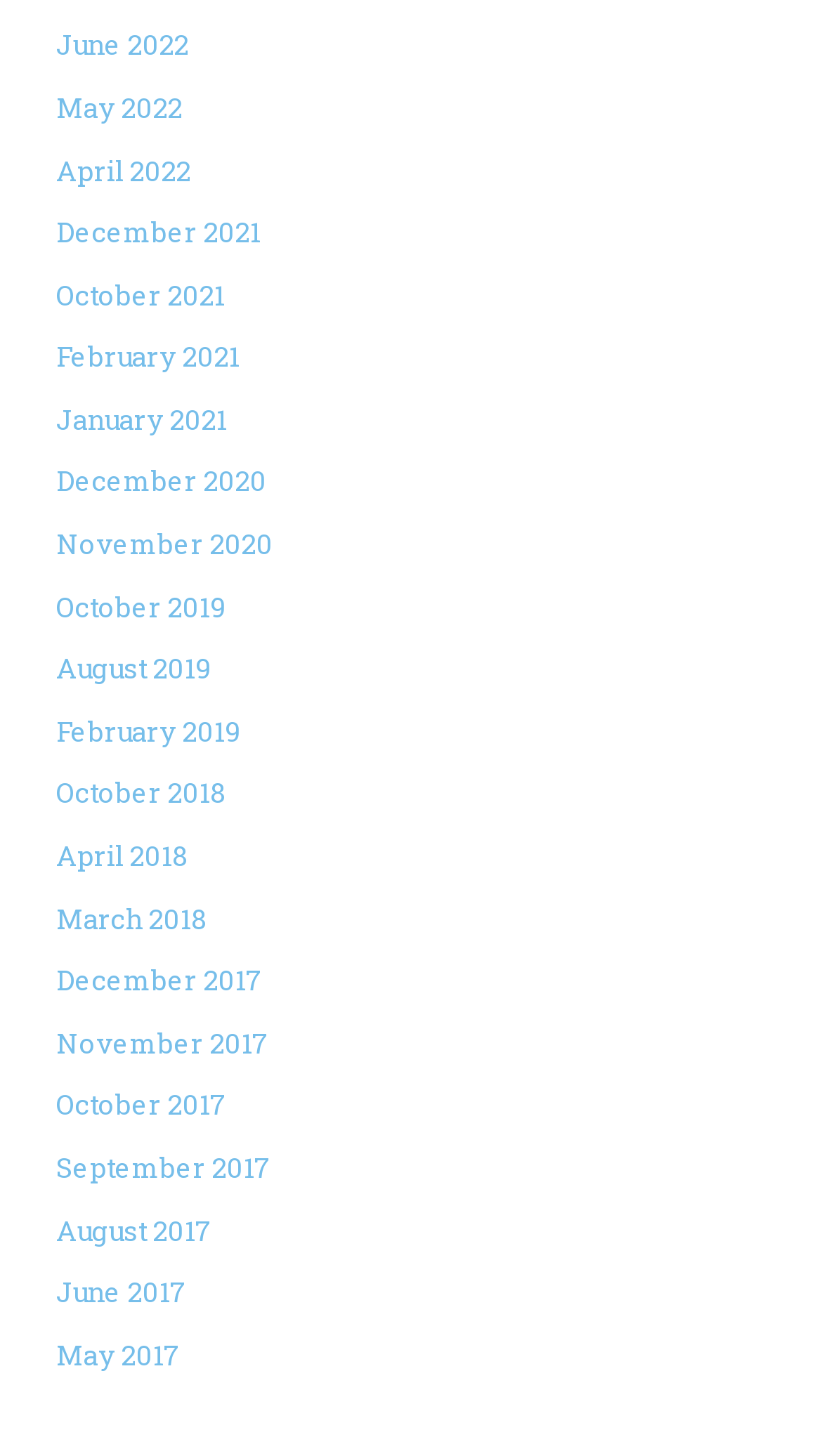Identify the bounding box coordinates of the clickable region required to complete the instruction: "view August 2017". The coordinates should be given as four float numbers within the range of 0 and 1, i.e., [left, top, right, bottom].

[0.068, 0.832, 0.258, 0.858]